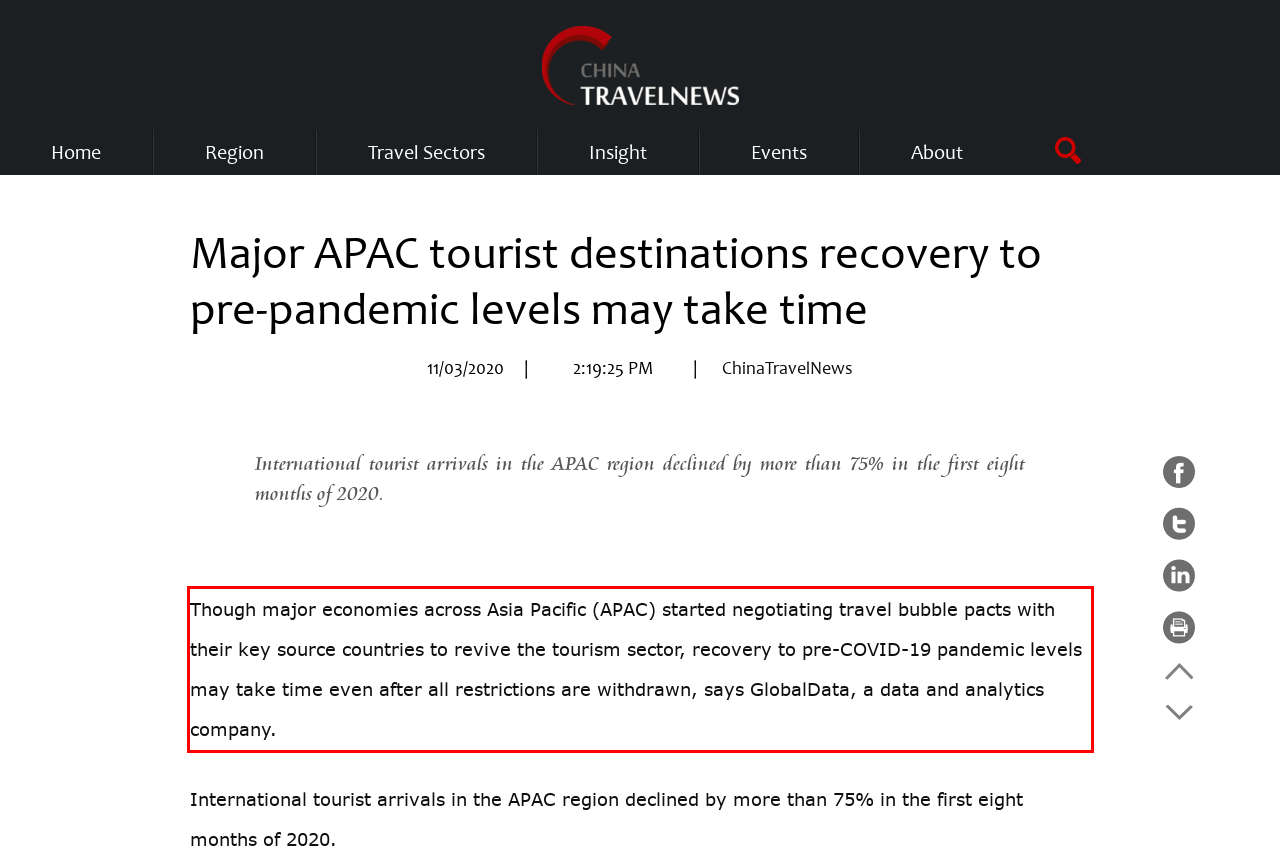Please look at the webpage screenshot and extract the text enclosed by the red bounding box.

Though major economies across Asia Pacific (APAC) started negotiating travel bubble pacts with their key source countries to revive the tourism sector, recovery to pre-COVID-19 pandemic levels may take time even after all restrictions are withdrawn, says GlobalData, a data and analytics company.